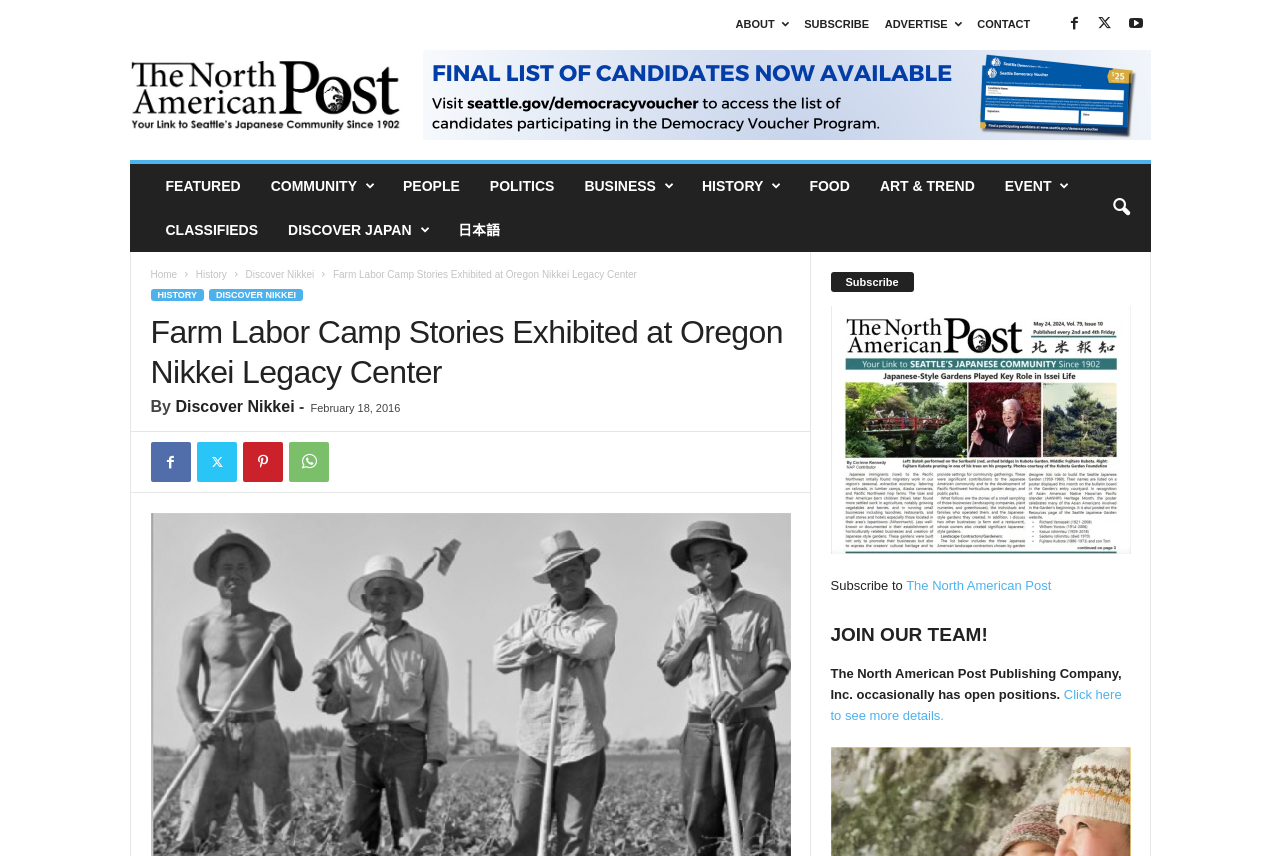Provide the bounding box coordinates for the UI element described in this sentence: "The North American Post". The coordinates should be four float values between 0 and 1, i.e., [left, top, right, bottom].

[0.708, 0.675, 0.821, 0.693]